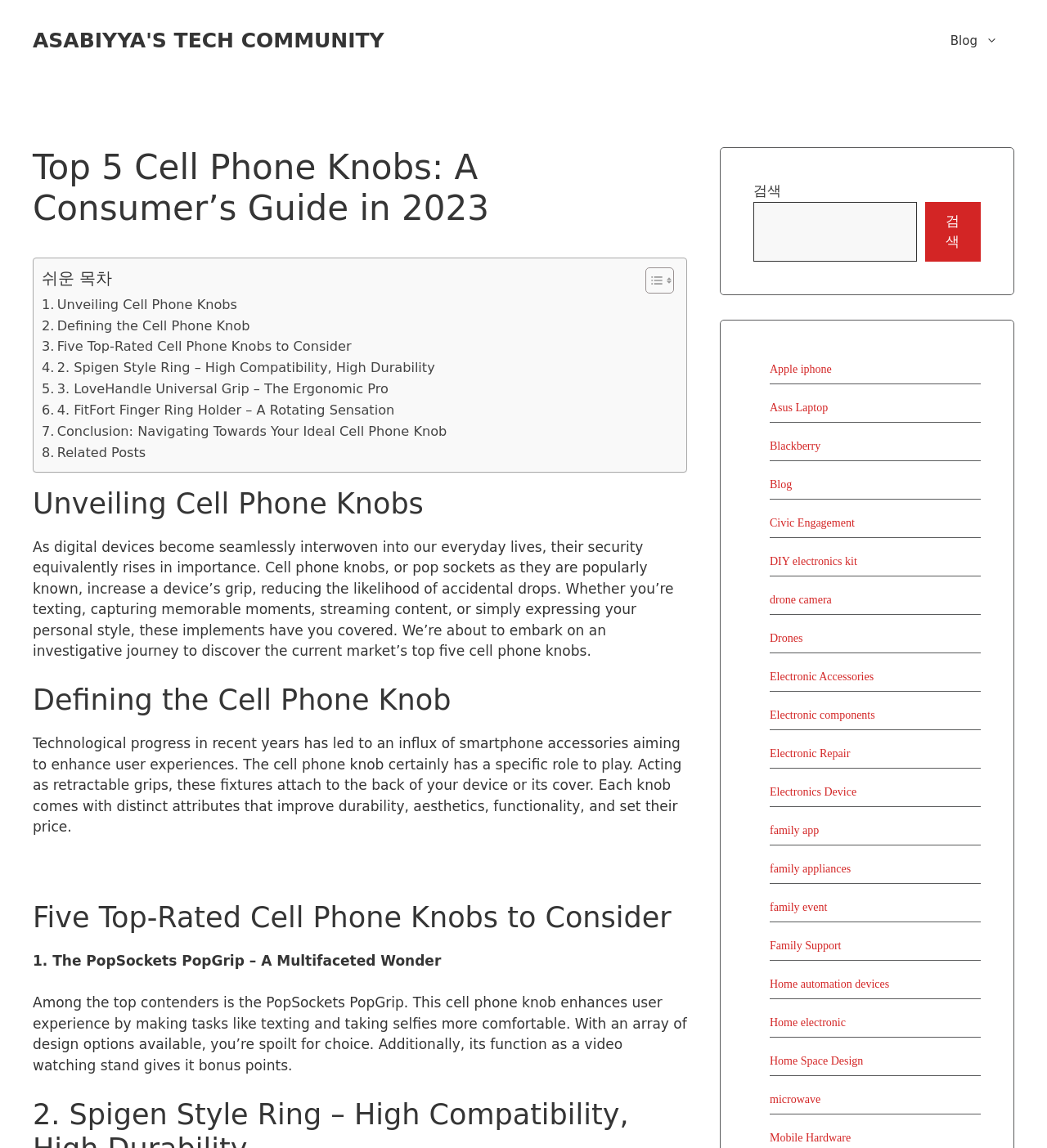What is the main topic of this webpage?
Examine the webpage screenshot and provide an in-depth answer to the question.

Based on the webpage content, the main topic is about cell phone knobs, which is evident from the heading 'Top 5 Cell Phone Knobs: A Consumer's Guide in 2023' and the subsequent sections discussing the definition, features, and top-rated cell phone knobs.